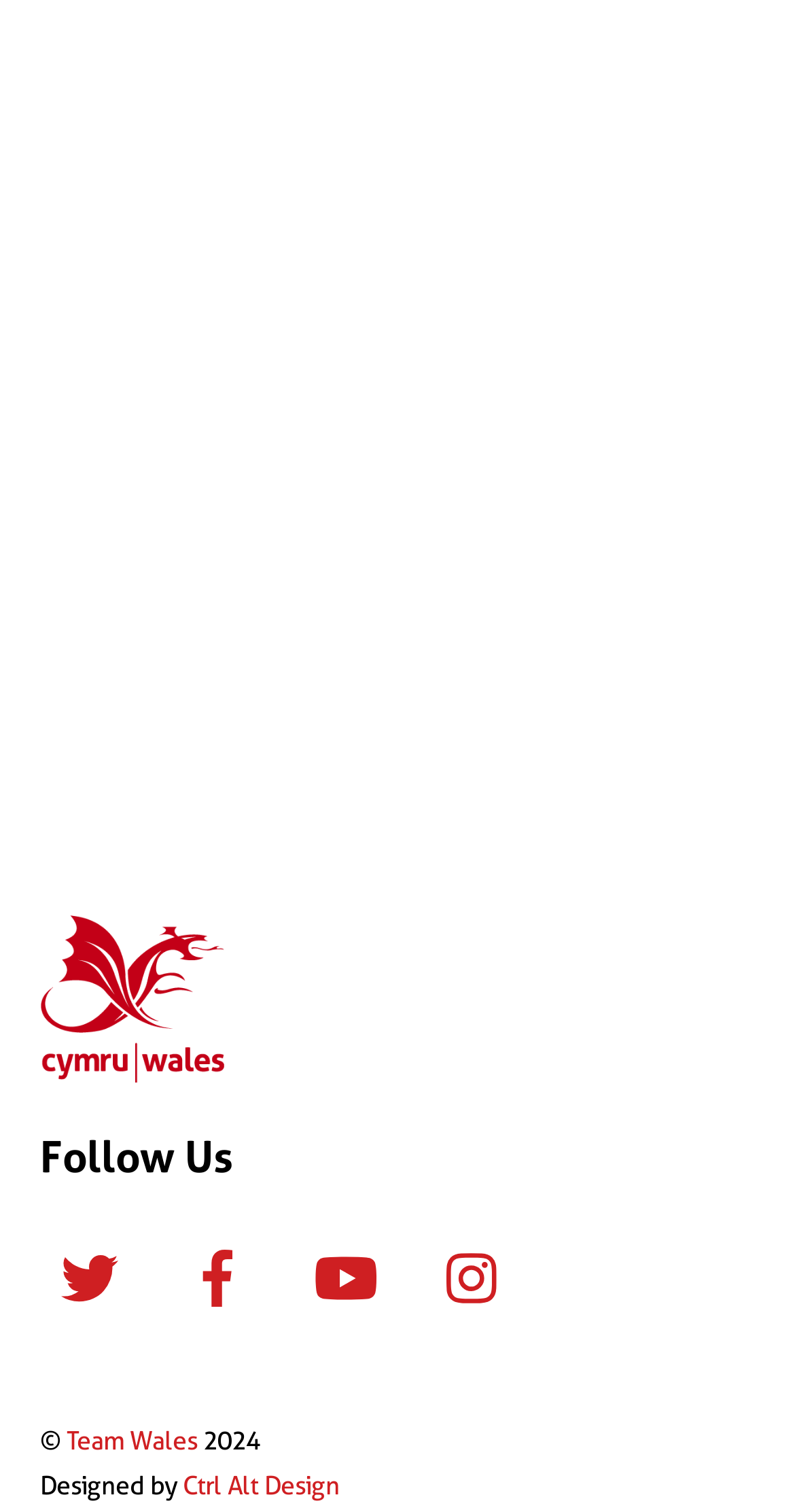What is the name of the team mentioned on the webpage?
Refer to the image and provide a concise answer in one word or phrase.

Team Wales